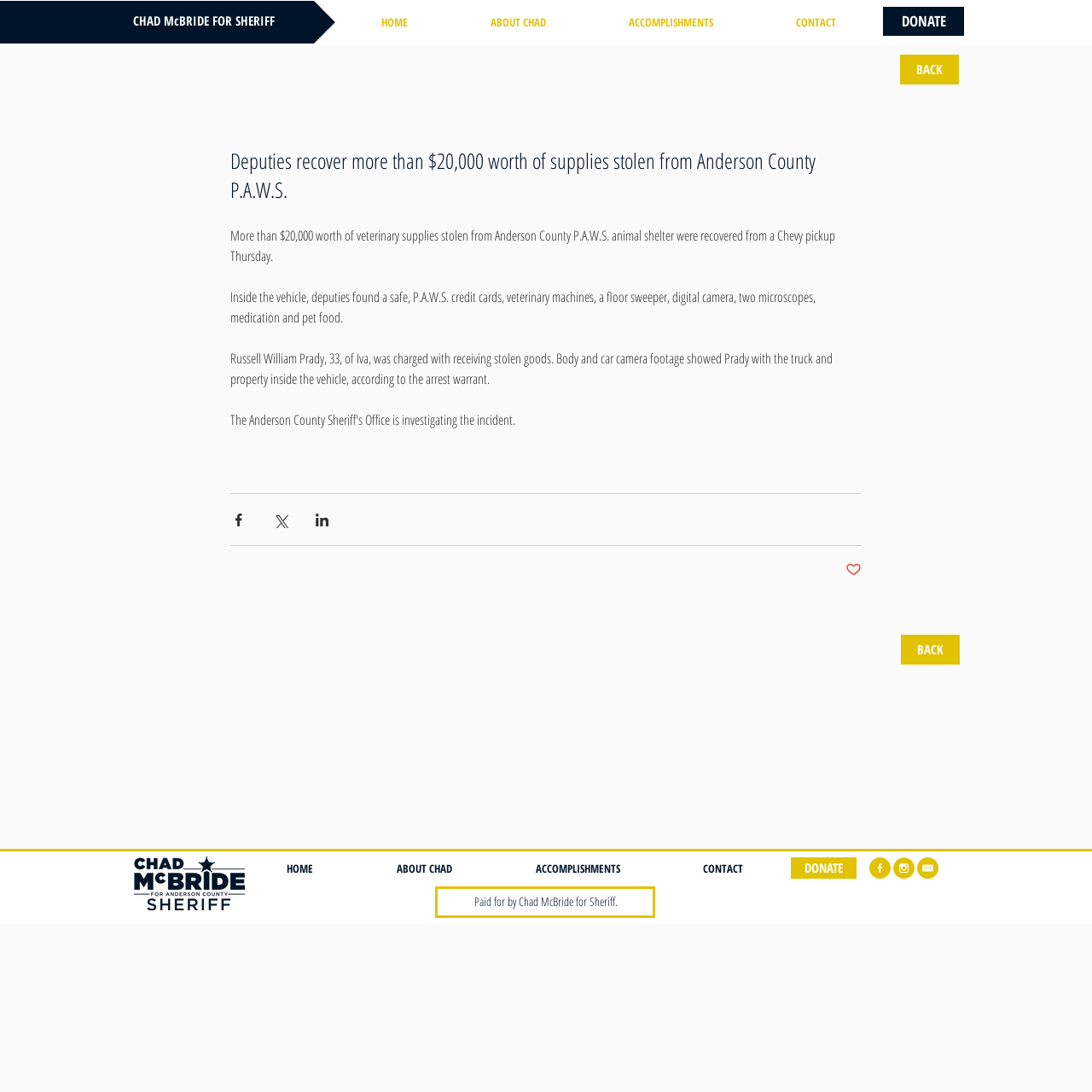Extract the main title from the webpage.

Deputies recover more than $20,000 worth of supplies stolen from Anderson County P.A.W.S.